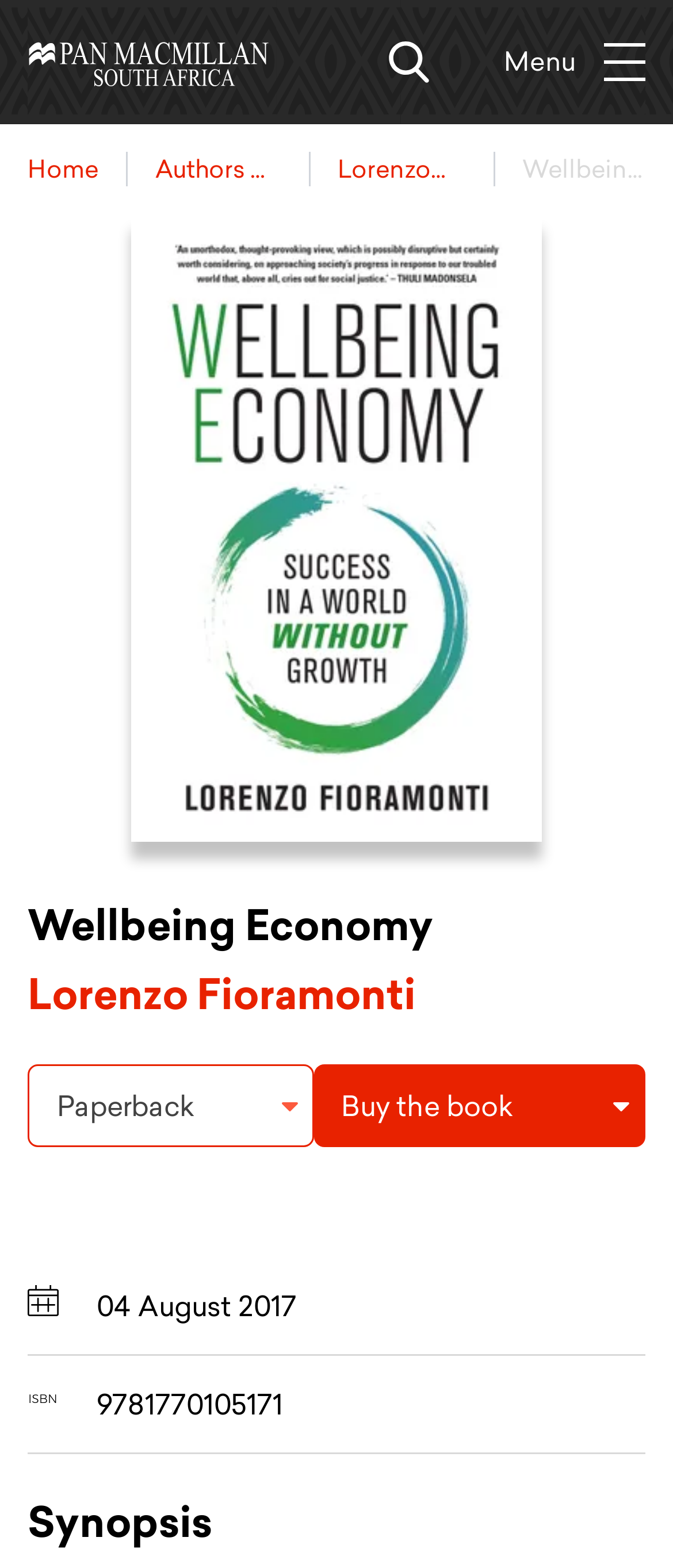Please locate the bounding box coordinates for the element that should be clicked to achieve the following instruction: "View book details". Ensure the coordinates are given as four float numbers between 0 and 1, i.e., [left, top, right, bottom].

[0.194, 0.136, 0.806, 0.537]